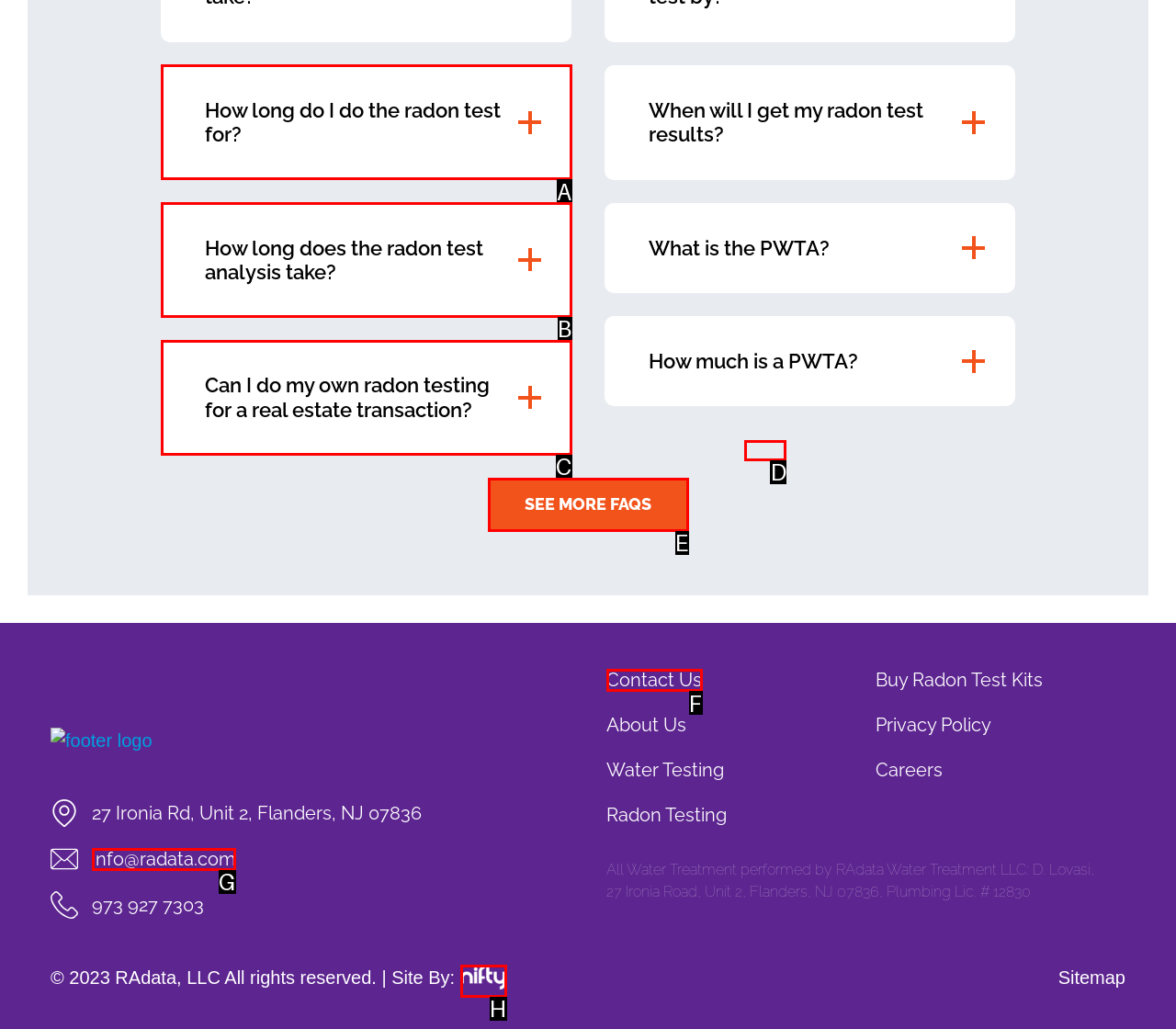Specify which UI element should be clicked to accomplish the task: Click 'Contact Us'. Answer with the letter of the correct choice.

F